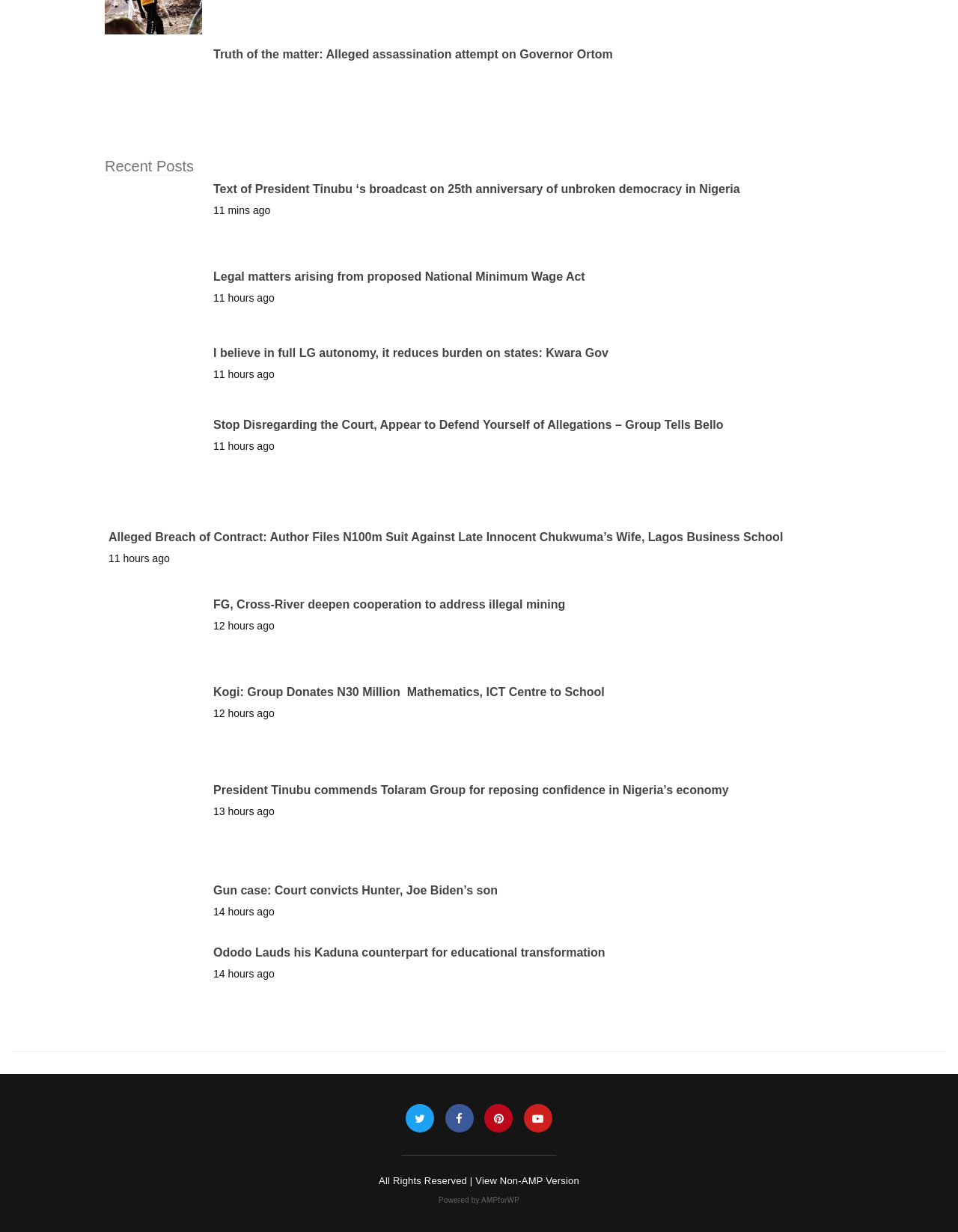How many hours ago was the third link posted?
From the image, respond using a single word or phrase.

11 hours